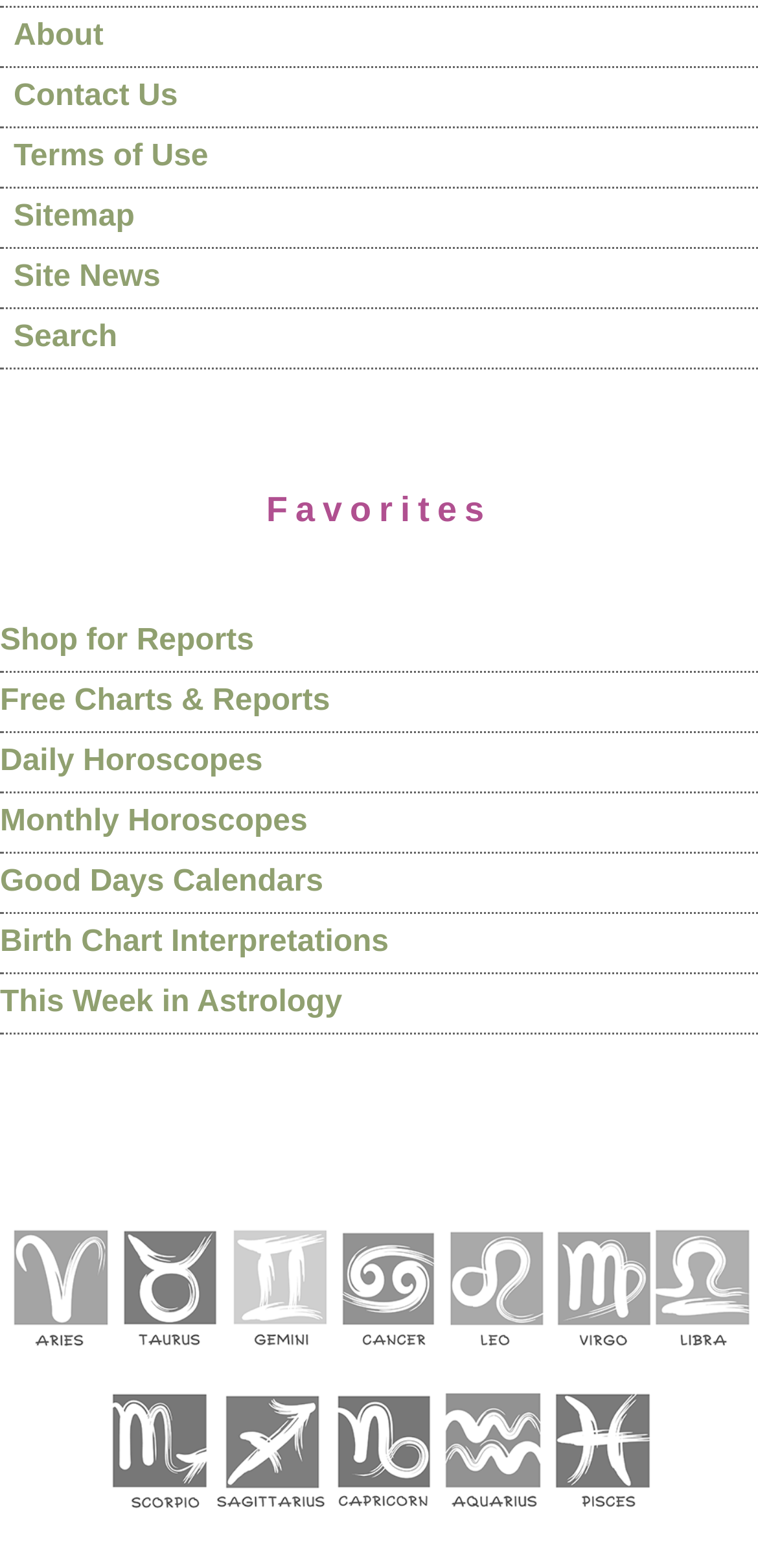Please identify the bounding box coordinates of where to click in order to follow the instruction: "Click on About link".

[0.018, 0.012, 0.136, 0.033]